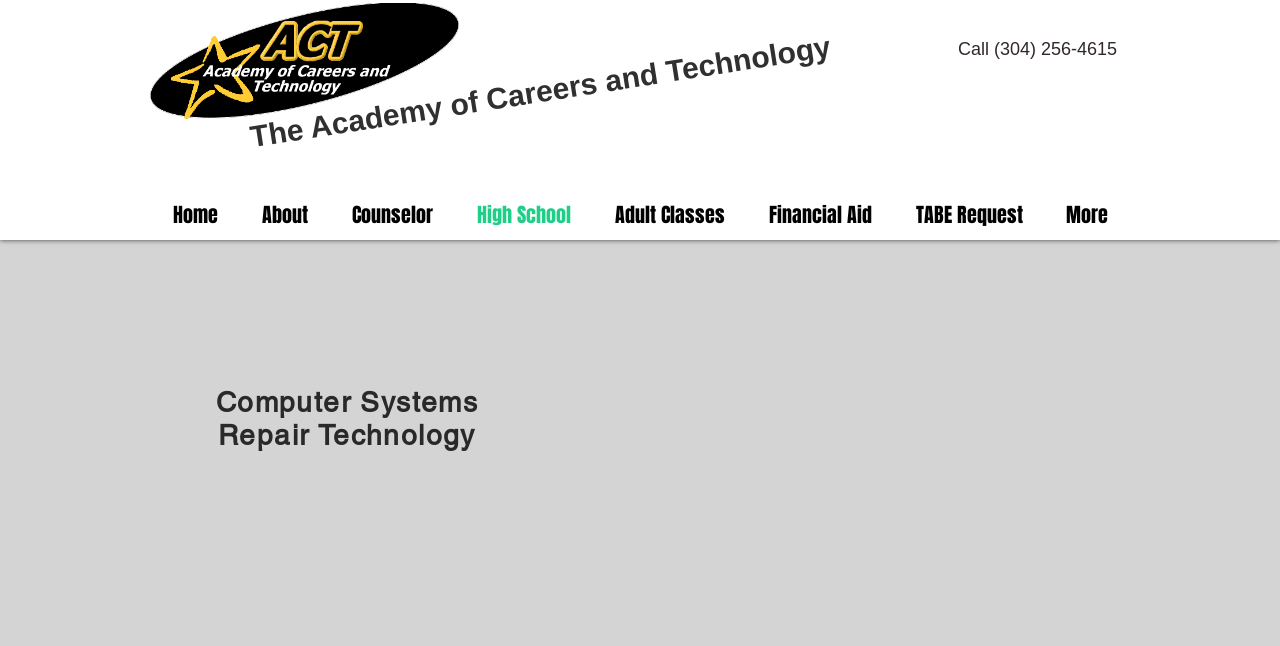Identify the bounding box coordinates for the UI element mentioned here: "Counselor". Provide the coordinates as four float values between 0 and 1, i.e., [left, top, right, bottom].

[0.258, 0.294, 0.355, 0.372]